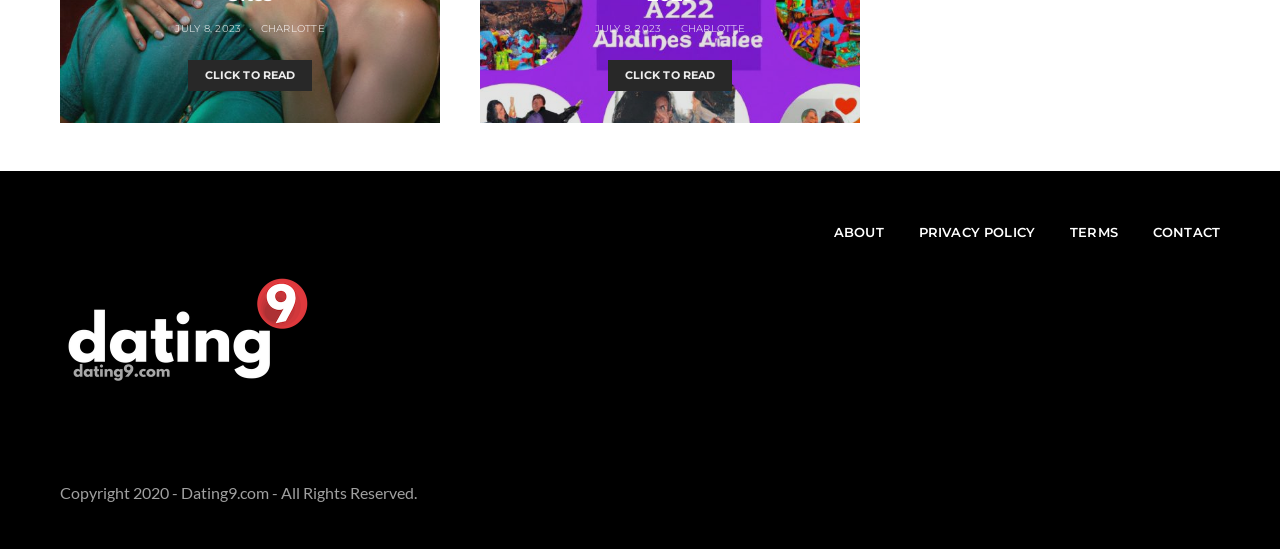Please find the bounding box coordinates of the section that needs to be clicked to achieve this instruction: "contact us".

[0.901, 0.405, 0.953, 0.441]